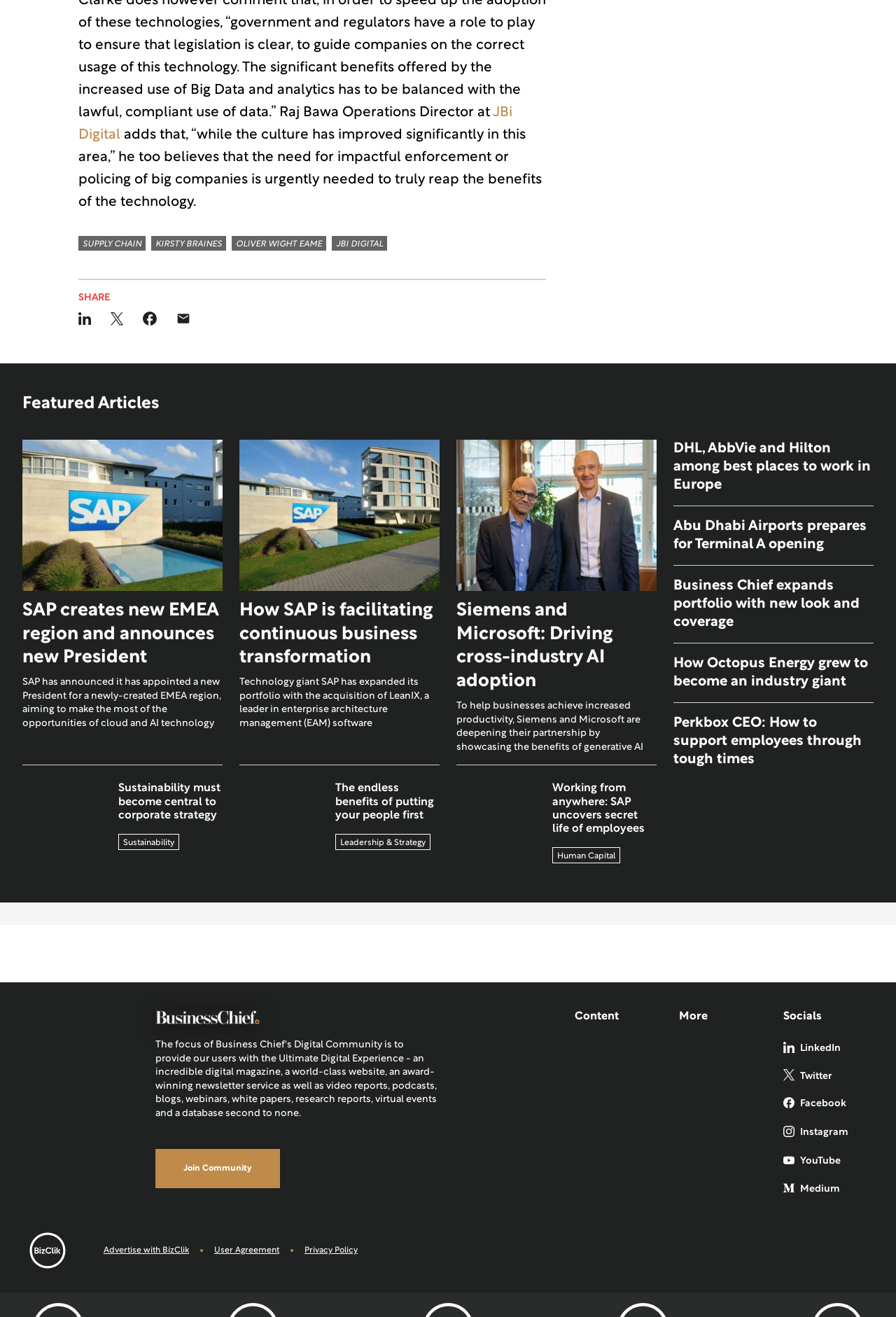How many social media links are present at the bottom of the webpage?
Please use the image to provide an in-depth answer to the question.

At the bottom of the webpage, there are links to LinkedIn, Twitter, Facebook, Instagram, and YouTube, which are five social media platforms.